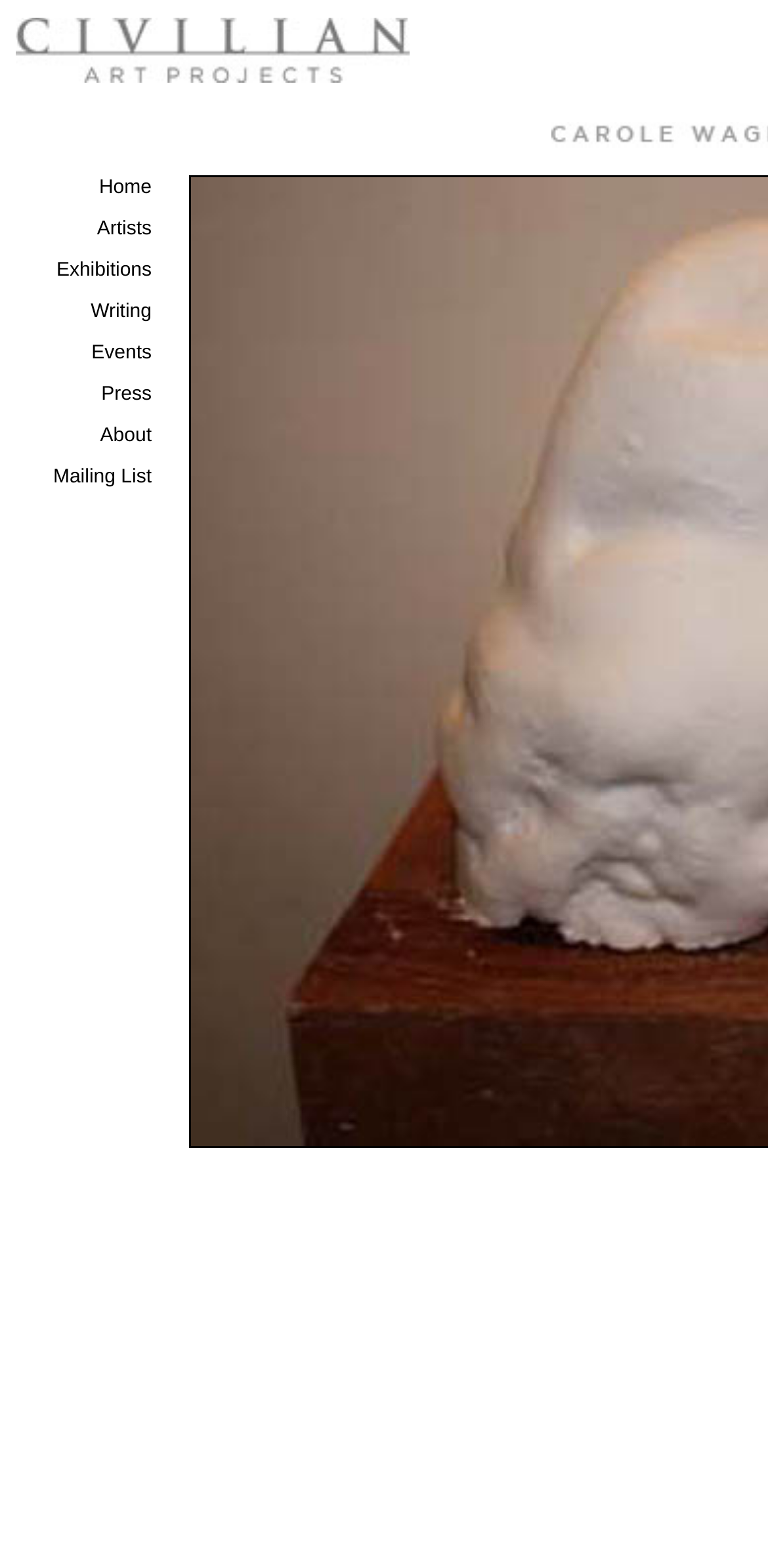Is there a link to a page about events?
Carefully analyze the image and provide a thorough answer to the question.

I checked the navigation menu and found a link labeled 'Events', which suggests that there is a page dedicated to the events.